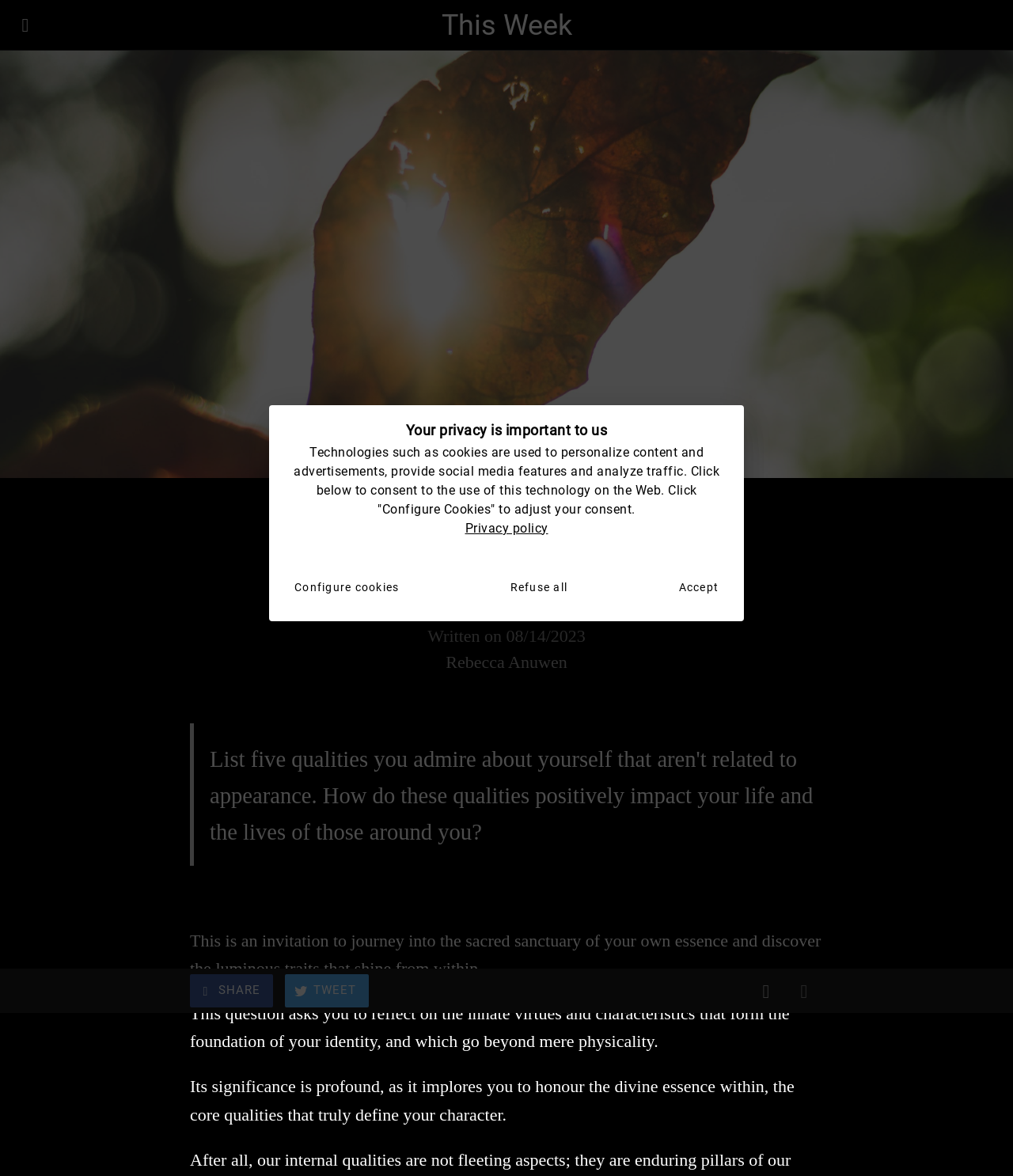Provide a one-word or short-phrase answer to the question:
What is the text on the button below the 'Configure cookies' link?

Refuse all